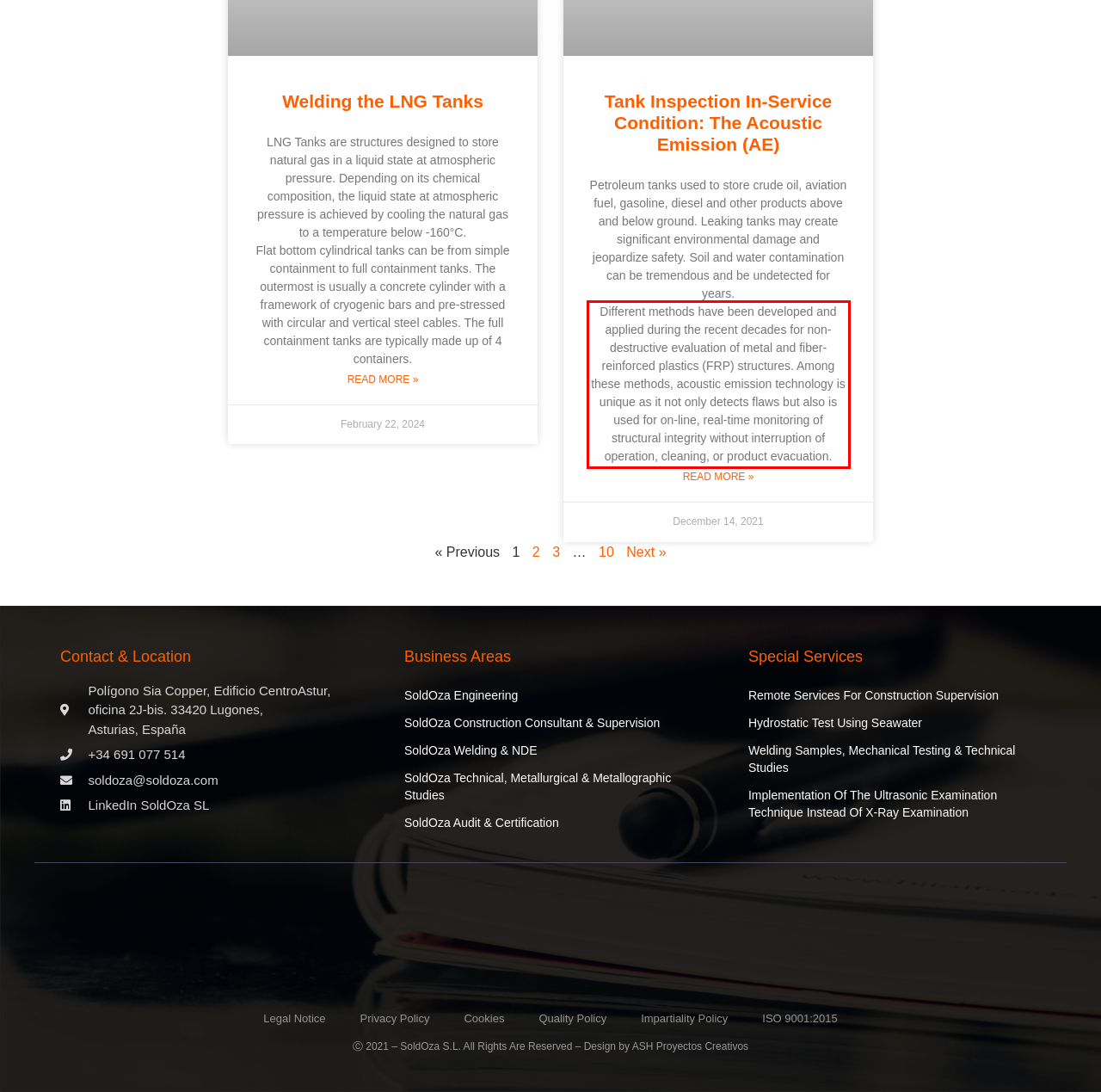Identify the text inside the red bounding box on the provided webpage screenshot by performing OCR.

Different methods have been developed and applied during the recent decades for non-destructive evaluation of metal and fiber-reinforced plastics (FRP) structures. Among these methods, acoustic emission technology is unique as it not only detects flaws but also is used for on-line, real-time monitoring of structural integrity without interruption of operation, cleaning, or product evacuation.